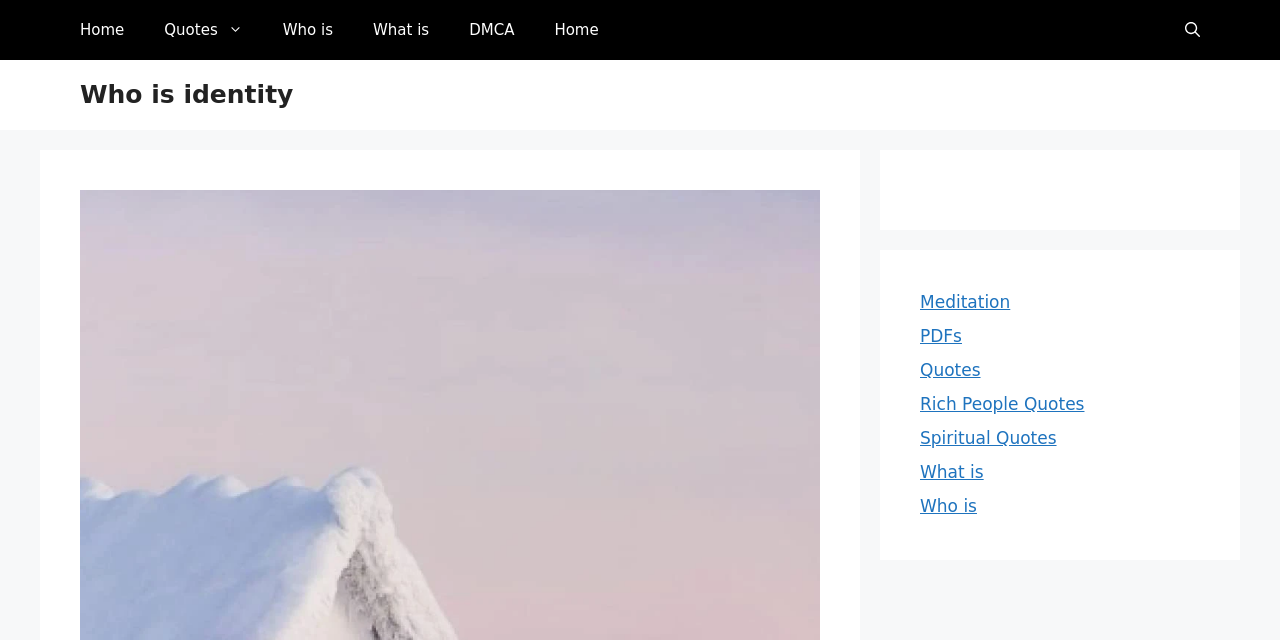Pinpoint the bounding box coordinates of the element that must be clicked to accomplish the following instruction: "go to home page". The coordinates should be in the format of four float numbers between 0 and 1, i.e., [left, top, right, bottom].

[0.047, 0.0, 0.113, 0.094]